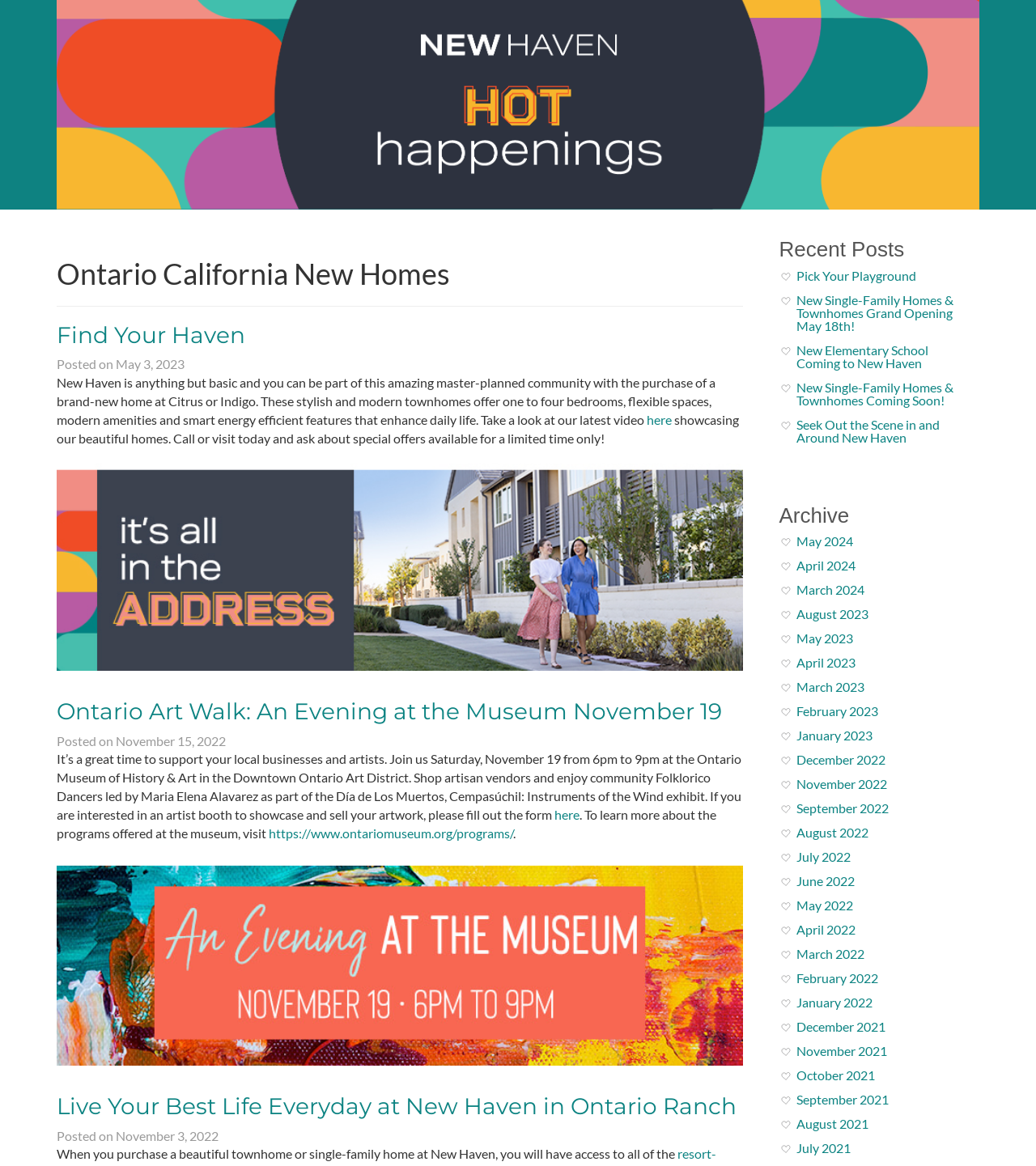Please identify the bounding box coordinates of the clickable area that will fulfill the following instruction: "View the latest video about New Haven homes". The coordinates should be in the format of four float numbers between 0 and 1, i.e., [left, top, right, bottom].

[0.624, 0.353, 0.648, 0.366]